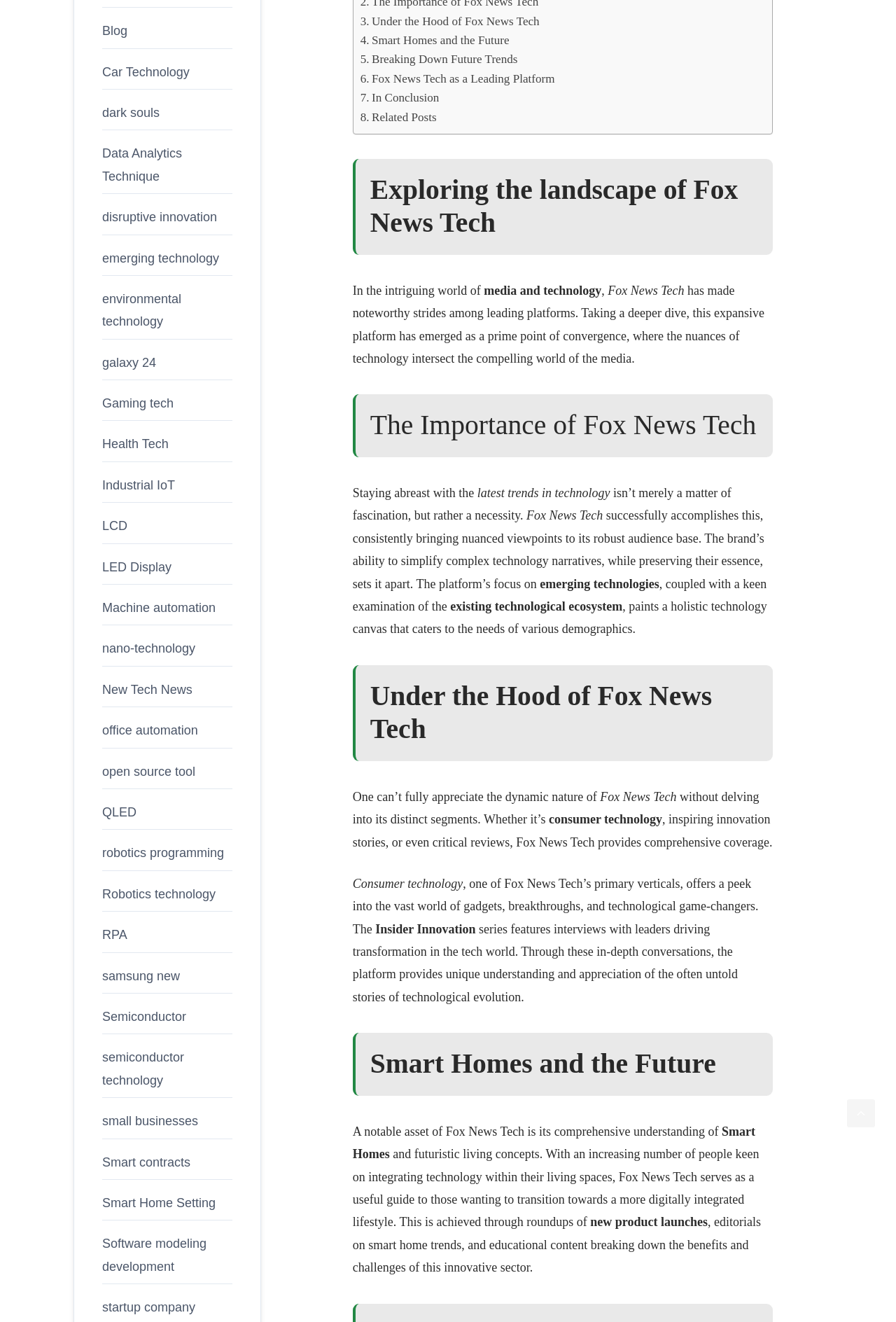Determine the bounding box coordinates for the HTML element mentioned in the following description: "Breaking Down Future Trends". The coordinates should be a list of four floats ranging from 0 to 1, represented as [left, top, right, bottom].

[0.402, 0.038, 0.578, 0.052]